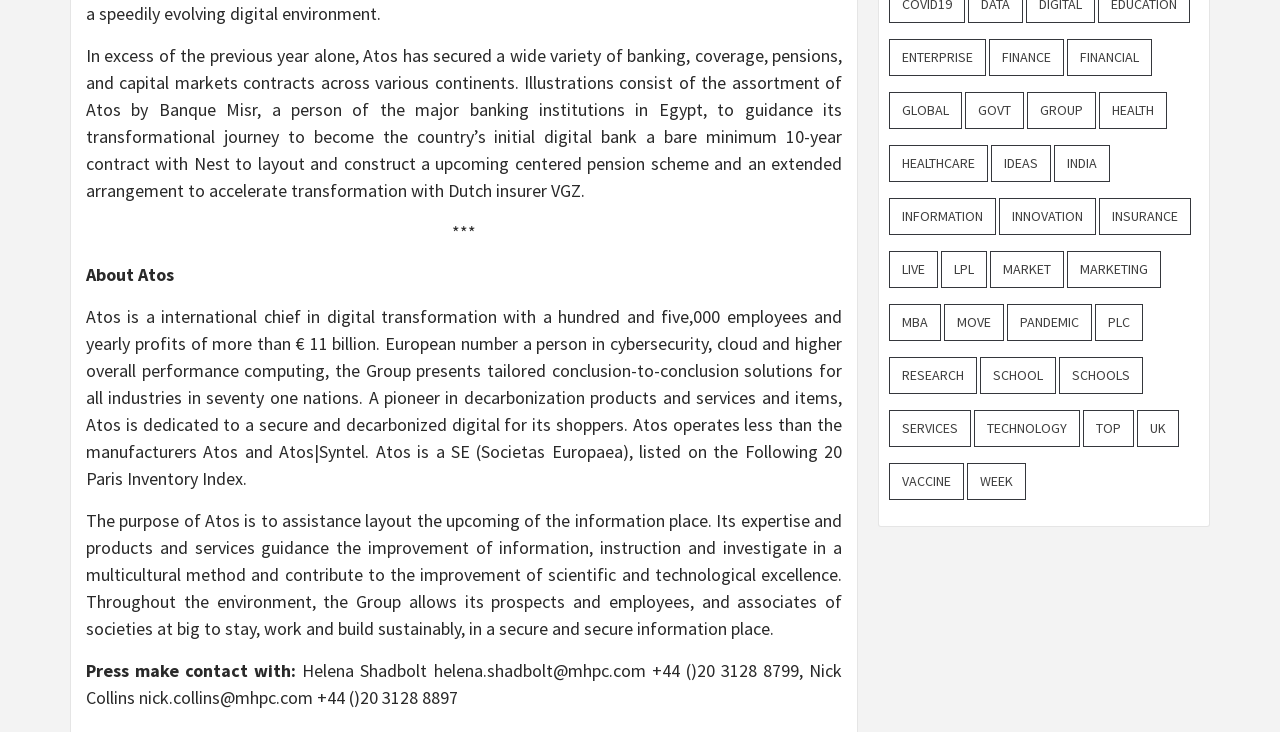Identify the bounding box coordinates of the region that needs to be clicked to carry out this instruction: "Post a comment". Provide these coordinates as four float numbers ranging from 0 to 1, i.e., [left, top, right, bottom].

None